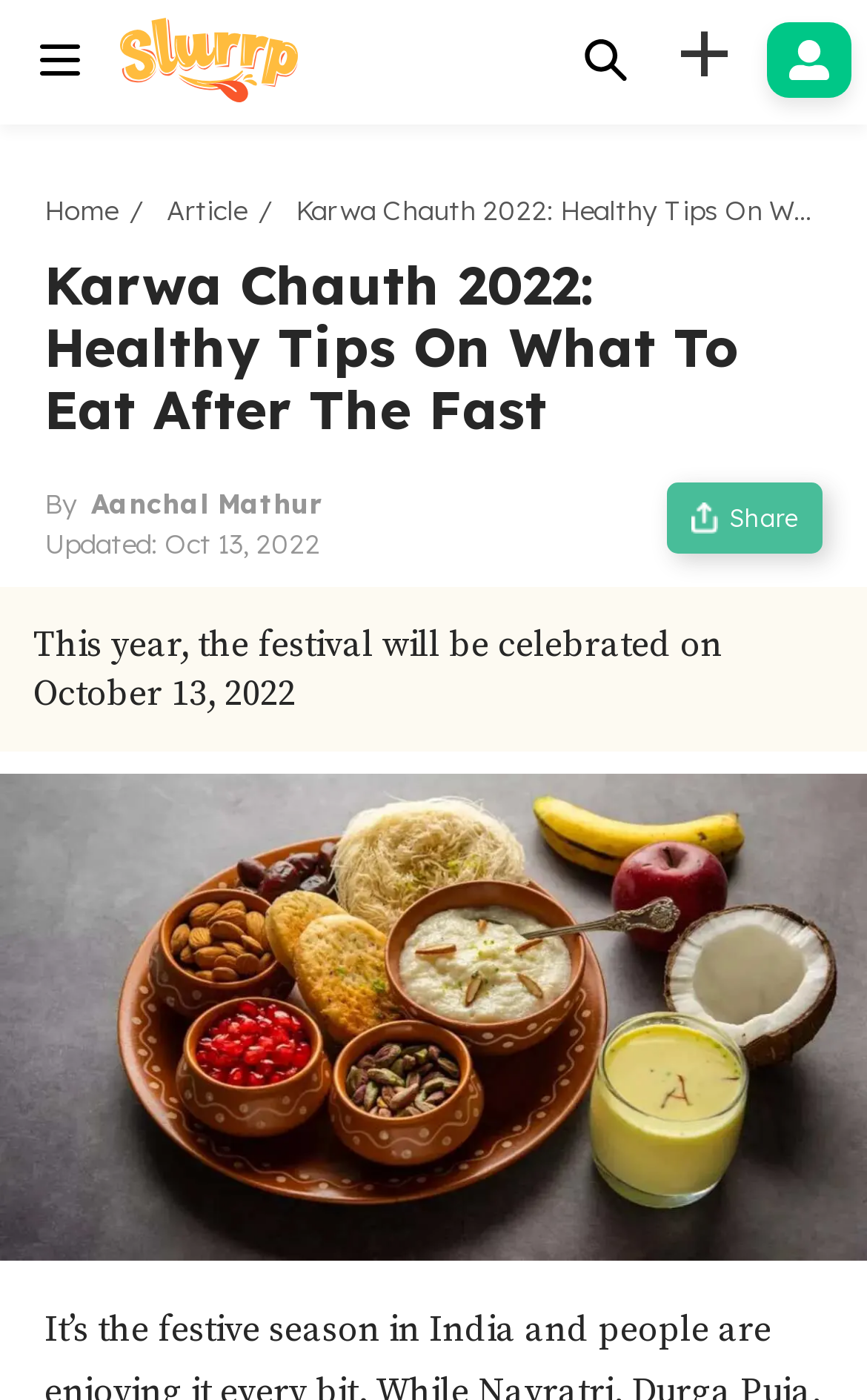How many social share buttons are there?
Please provide a full and detailed response to the question.

There is only one social share button, which is represented by an image element with the description 'Social Share'.